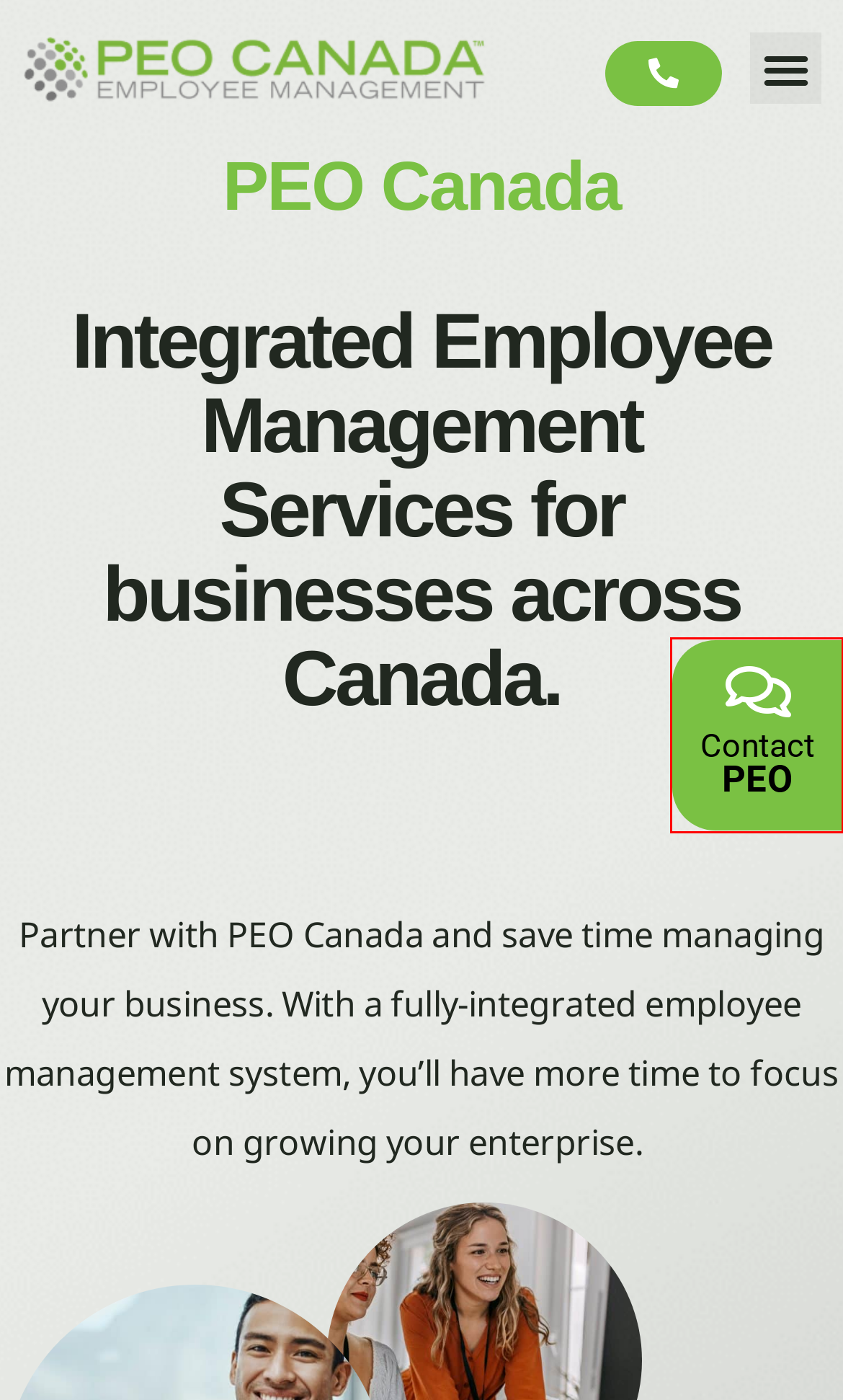Review the screenshot of a webpage containing a red bounding box around an element. Select the description that best matches the new webpage after clicking the highlighted element. The options are:
A. Case Study | North American Expansion | PEO Canada
B. PEO Lite+ | PEO Canada
C. Our Story | PEO Canada
D. Contact Us at 1-877-271-7720 | PEO Canada
E. Mental Health & Compassionate Care - PEO Canada
F. Is Sitting the New Smoking? - PEO Canada
G. PEO Complete | PEO Canada
H. Our Leadership Team | PEO Canada

D